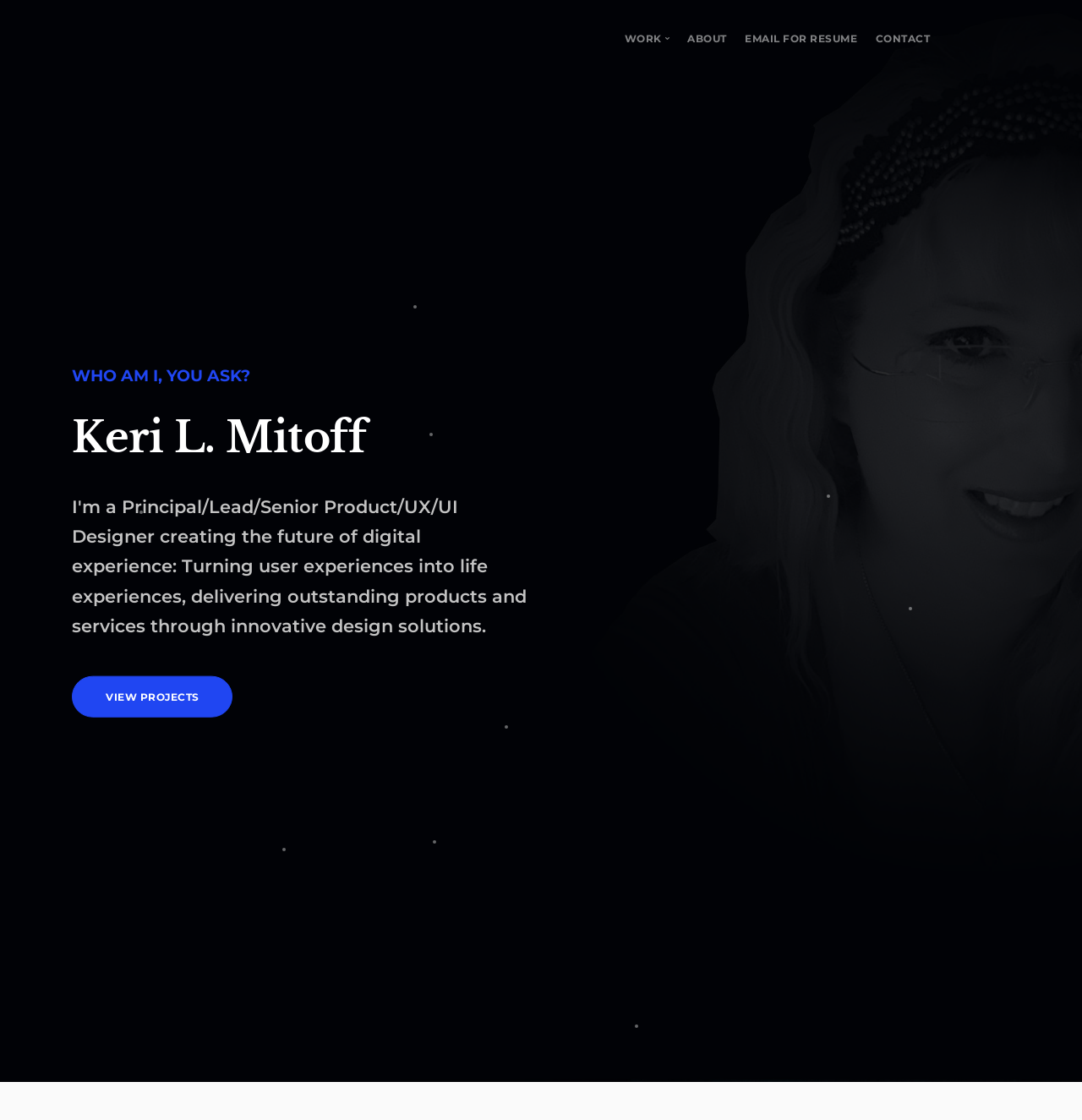Indicate the bounding box coordinates of the clickable region to achieve the following instruction: "learn about the designer."

[0.066, 0.365, 0.488, 0.417]